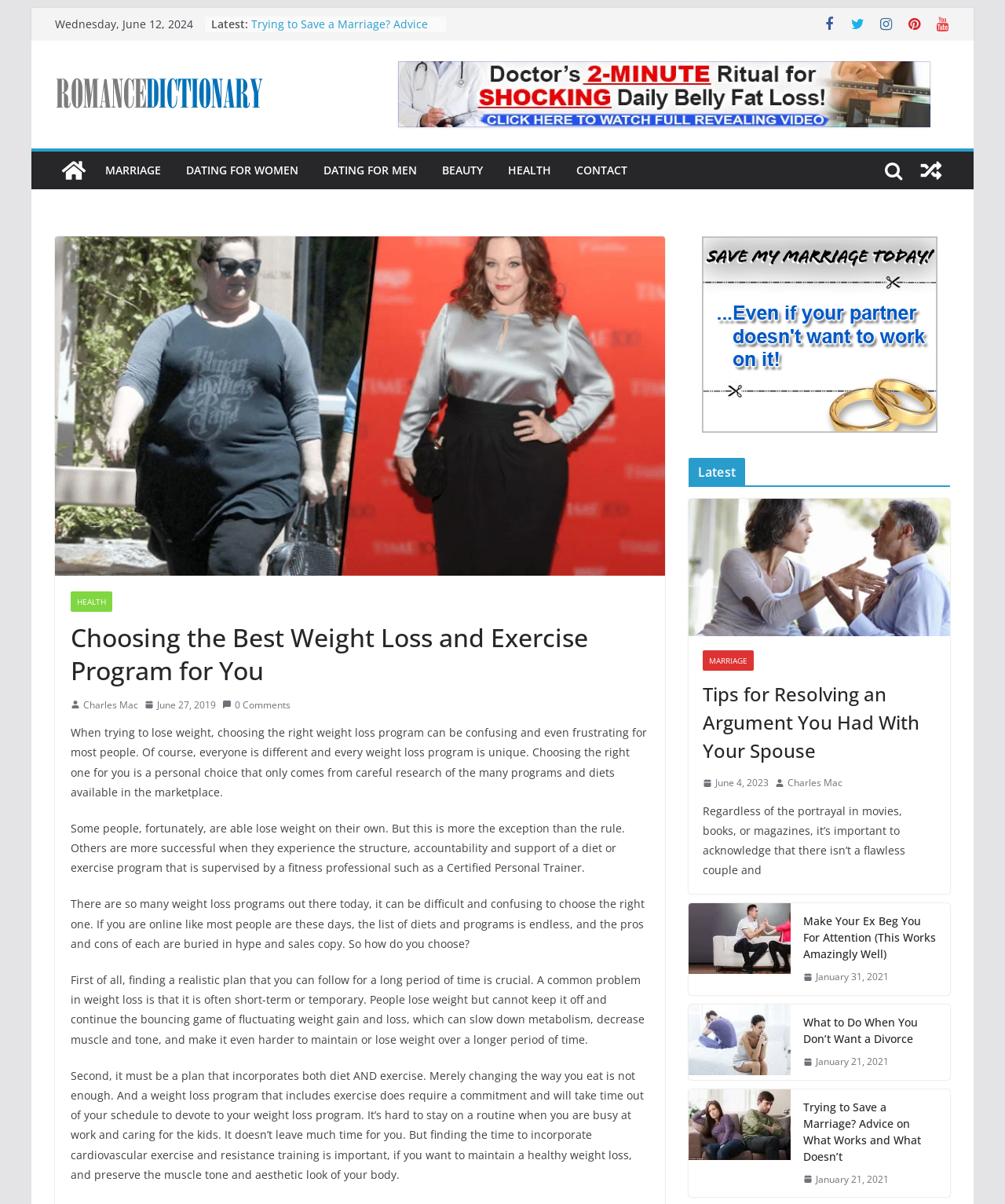Explain the webpage in detail.

This webpage is about RomanceDictionary.com, a website that provides advice and resources on relationships, marriage, and weight loss. At the top of the page, there is a link to skip to the content and a date display showing "Wednesday, June 12, 2024". Below this, there is a section labeled "Latest" with a list of four links to articles, each with a brief description and an image. The articles are about saving a marriage, resolving arguments with a spouse, making an ex beg for attention, and not wanting a divorce.

To the right of the "Latest" section, there are several social media links and a search bar. Below this, there is a header with the title "Choosing the Best Weight Loss and Exercise Program for You" and a brief introduction to the article. The article discusses the importance of finding a weight loss program that is realistic and incorporates both diet and exercise. It also emphasizes the need for a long-term commitment to weight loss.

On the right side of the page, there are several links to categories, including "MARRIAGE", "DATING FOR WOMEN", "DATING FOR MEN", "BEAUTY", and "HEALTH". There is also a link to "CONTACT" and a random post. At the bottom of the page, there are three sections with links to more articles, each with a brief description and an image. These articles are about resolving arguments with a spouse, making an ex beg for attention, and not wanting a divorce.